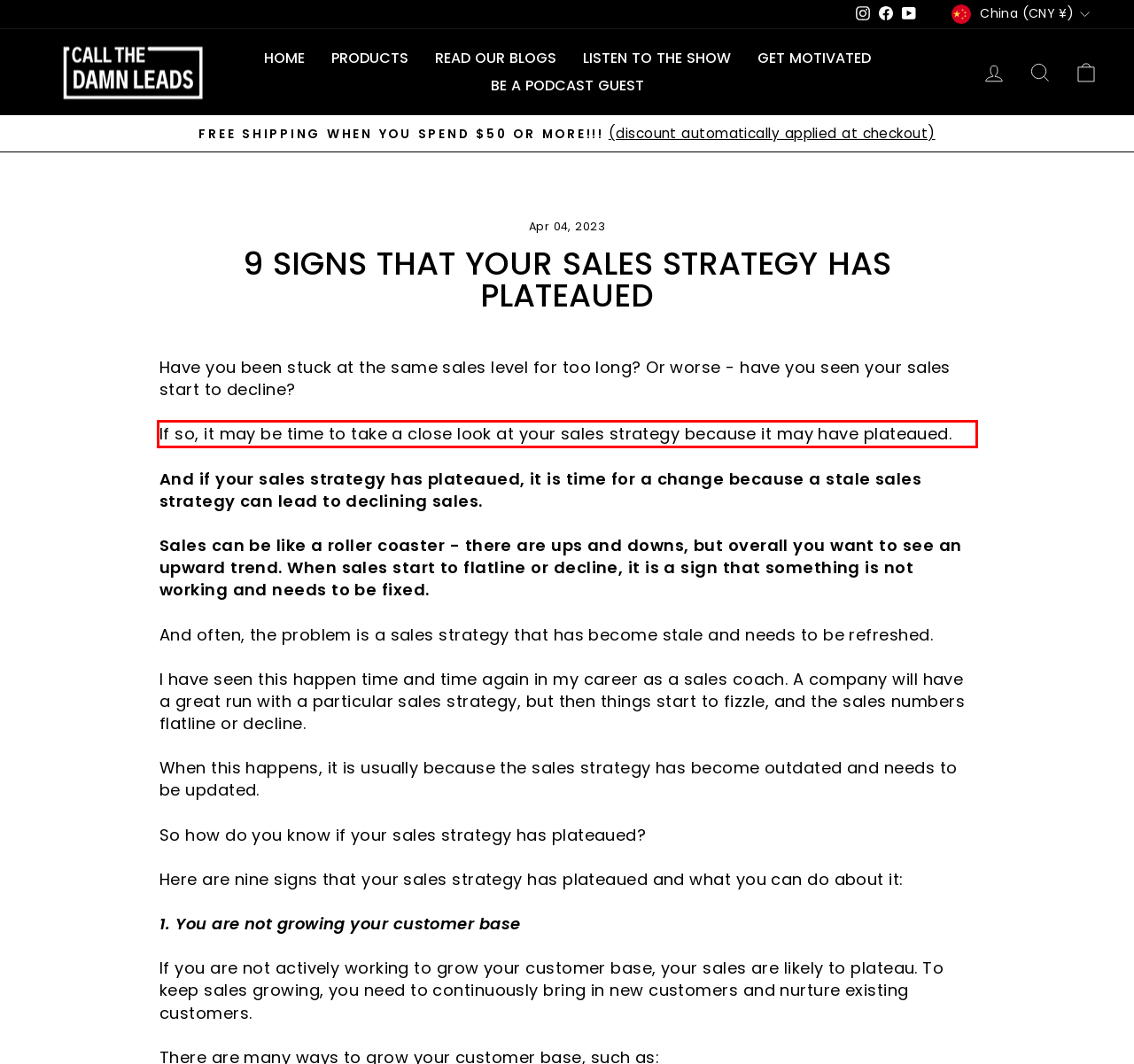You are provided with a screenshot of a webpage that includes a red bounding box. Extract and generate the text content found within the red bounding box.

If so, it may be time to take a close look at your sales strategy because it may have plateaued.